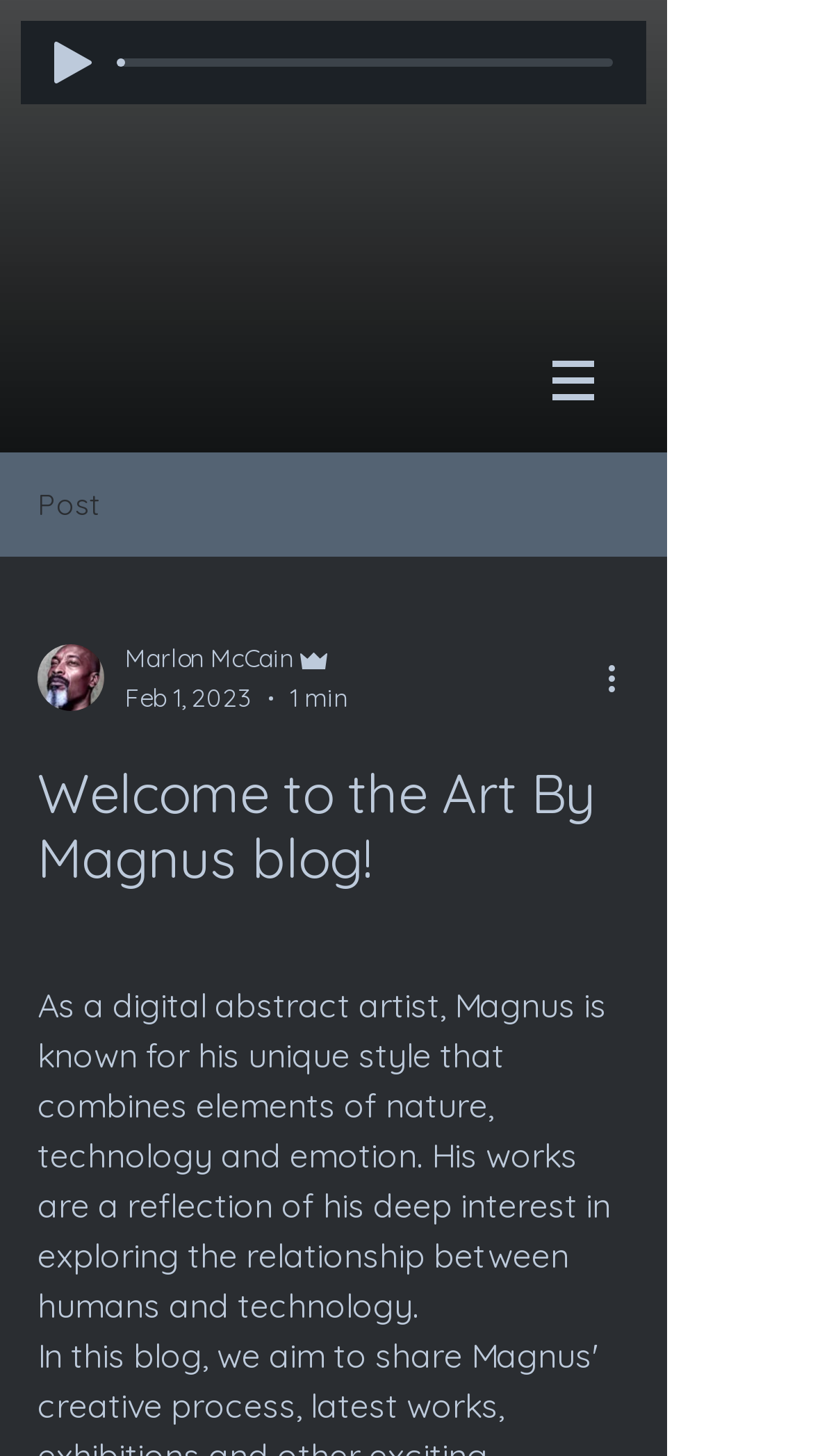Please provide a one-word or short phrase answer to the question:
What is the purpose of the 'More actions' button?

To show more actions